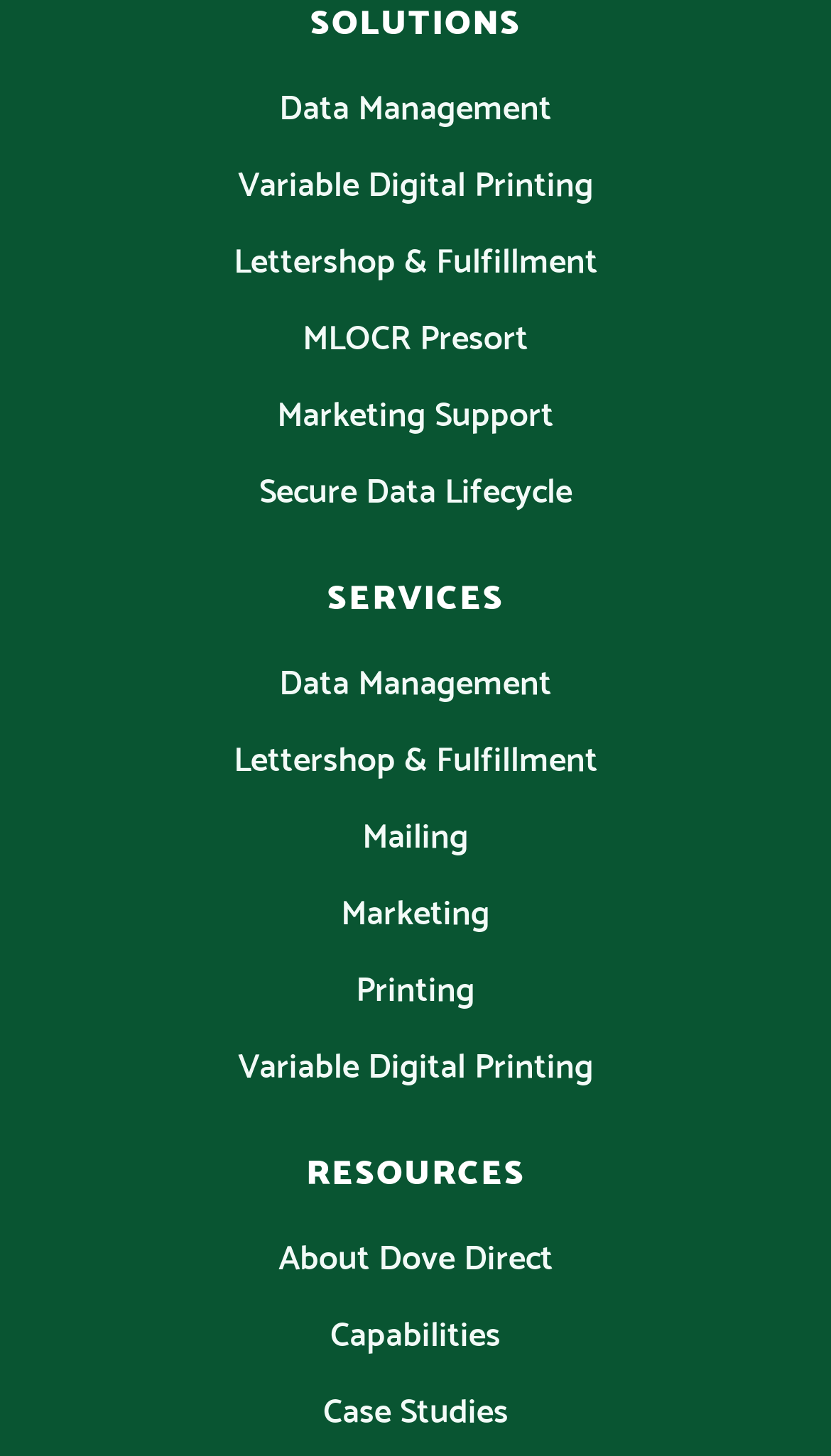Identify the bounding box for the UI element specified in this description: "Printing". The coordinates must be four float numbers between 0 and 1, formatted as [left, top, right, bottom].

[0.428, 0.657, 0.572, 0.697]